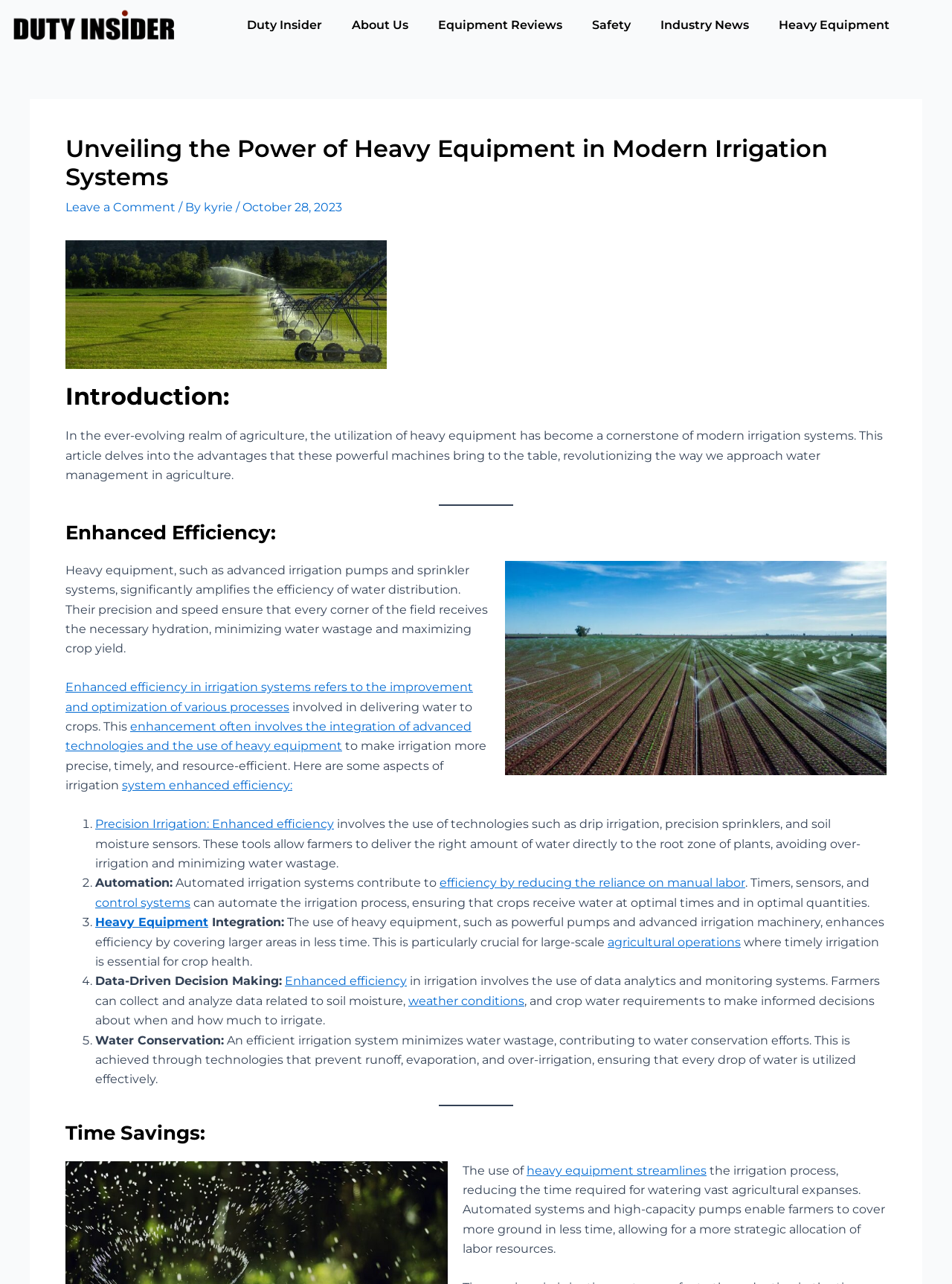Answer briefly with one word or phrase:
What is the benefit of automation in irrigation systems?

reduce reliance on manual labor